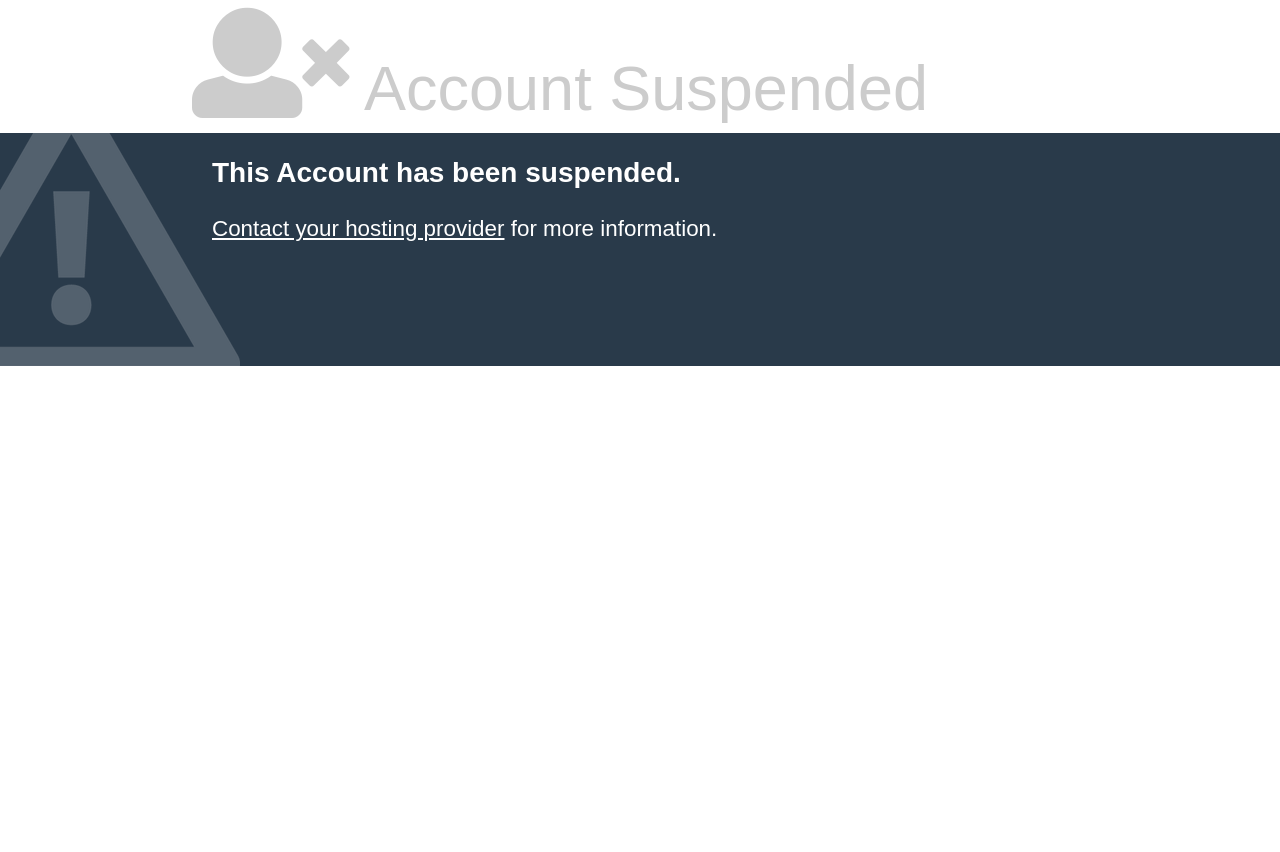From the webpage screenshot, predict the bounding box coordinates (top-left x, top-left y, bottom-right x, bottom-right y) for the UI element described here: Contact your hosting provider

[0.166, 0.254, 0.394, 0.283]